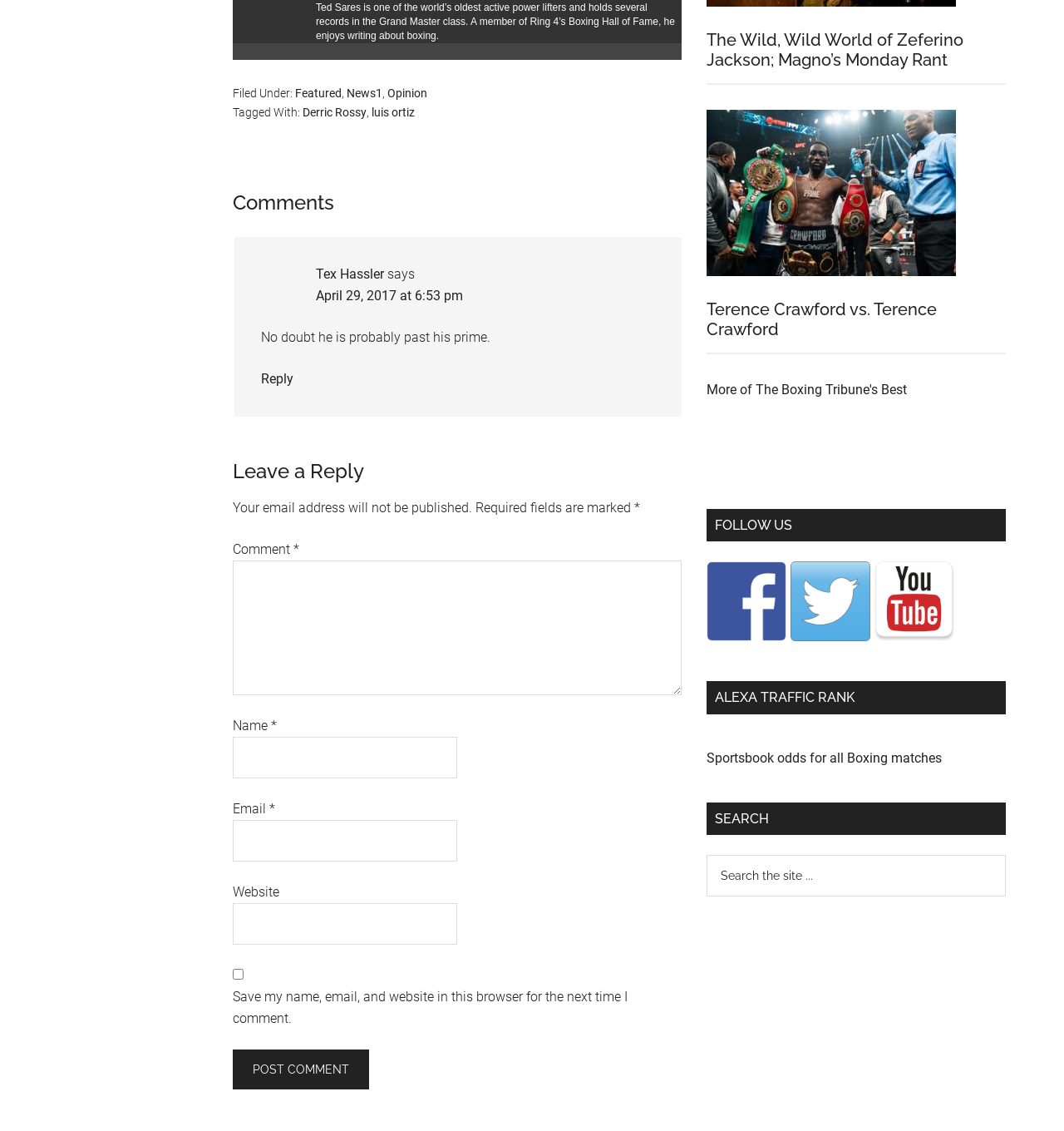What is the label of the button below the searchbox?
Respond to the question with a well-detailed and thorough answer.

The label of the button below the searchbox is 'Search', as indicated by the button element with the StaticText element with the text 'SEARCH'.